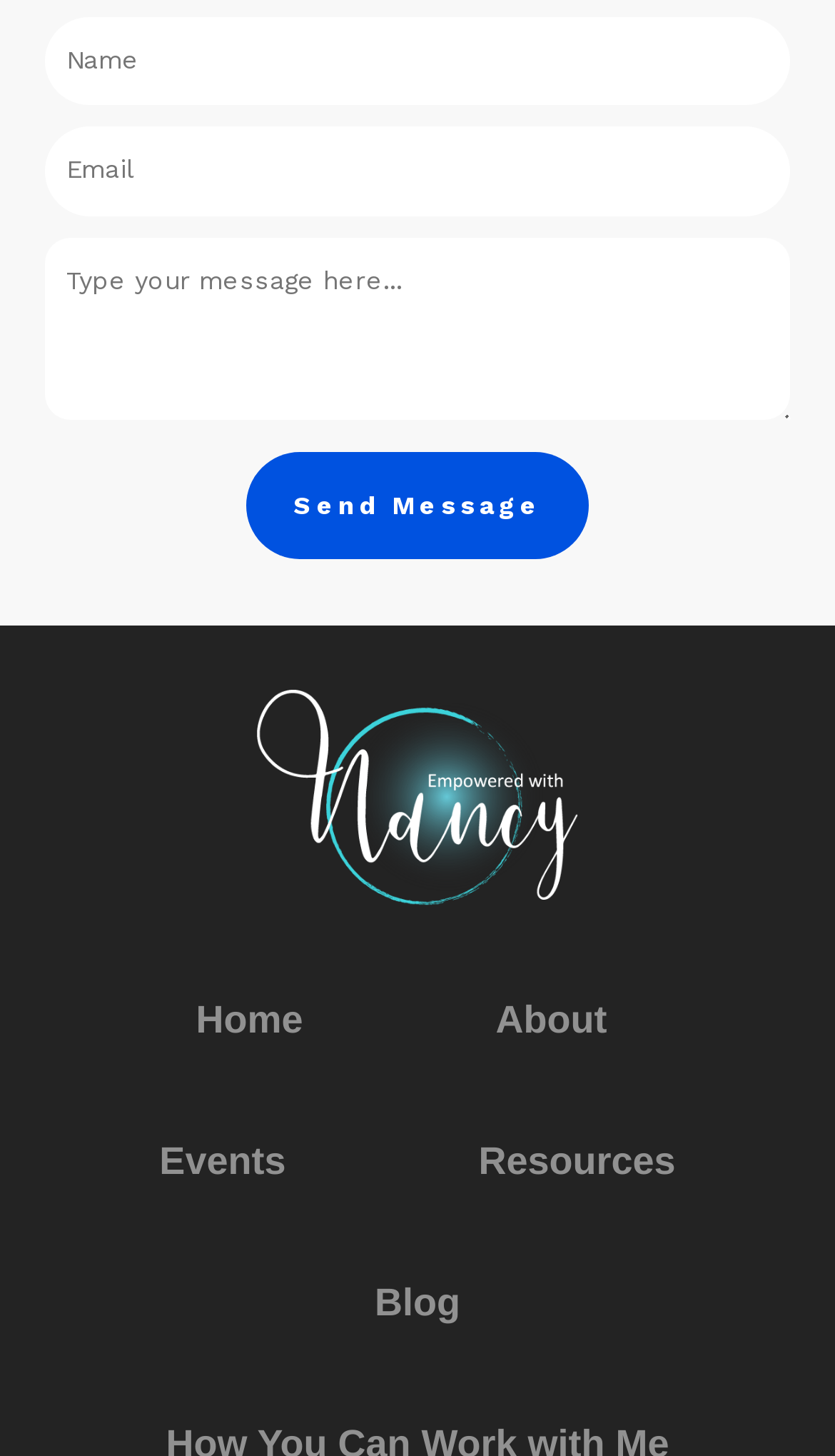How many textboxes are on the webpage? Using the information from the screenshot, answer with a single word or phrase.

Three